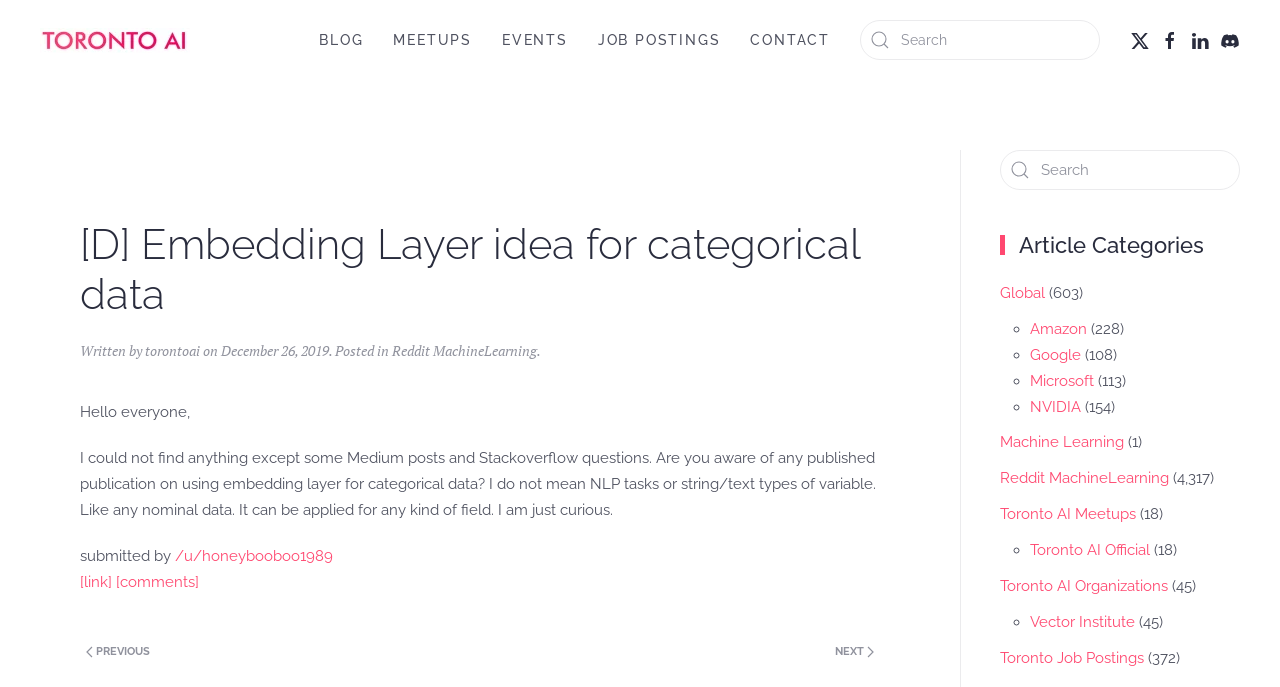From the webpage screenshot, predict the bounding box of the UI element that matches this description: "aria-label="Back to home"".

[0.031, 0.0, 0.148, 0.116]